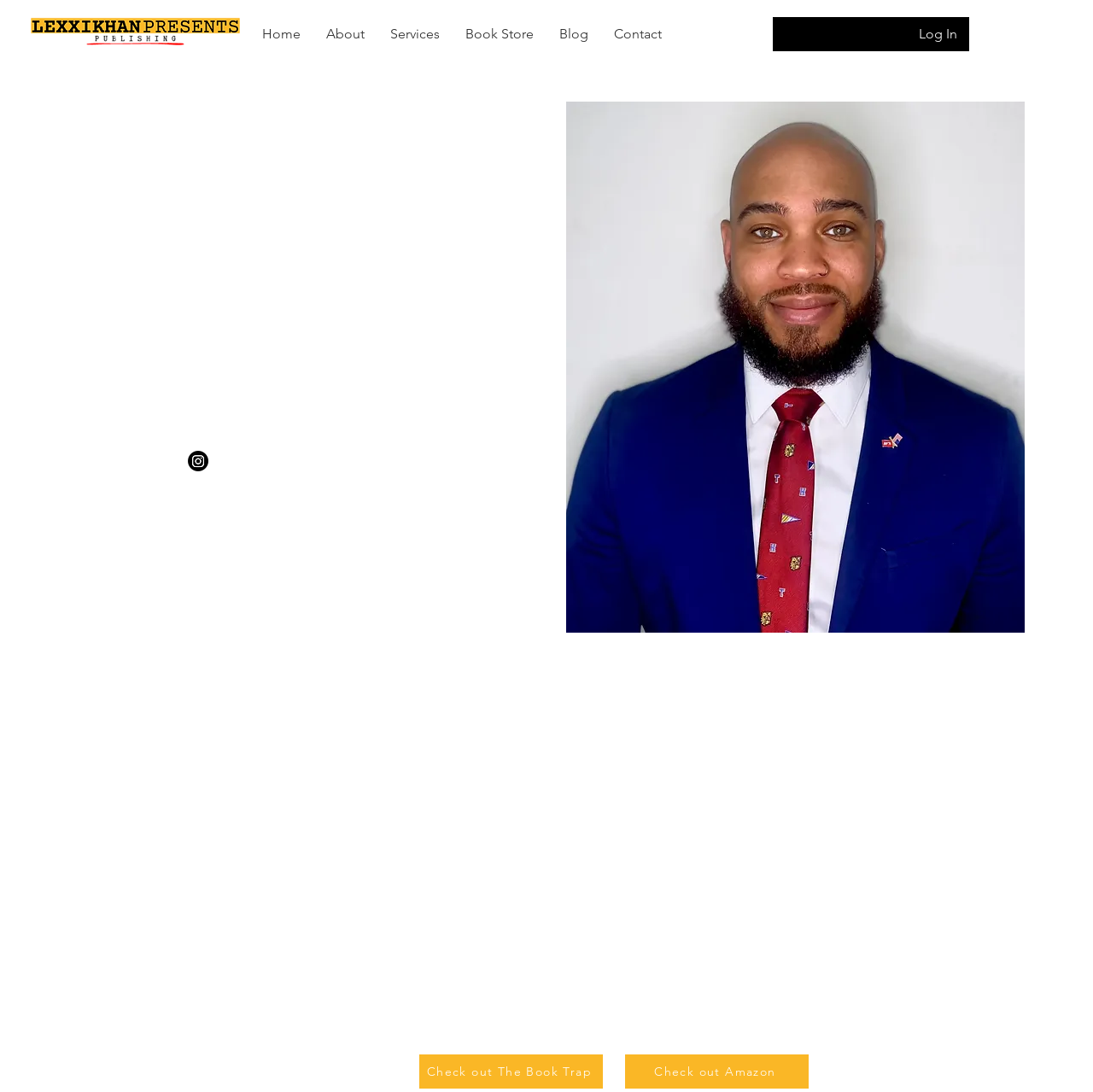What is the name of the book?
From the details in the image, provide a complete and detailed answer to the question.

I found the answer by looking at the heading element that says 'Hear My Cry', which suggests that it is the title of a book.